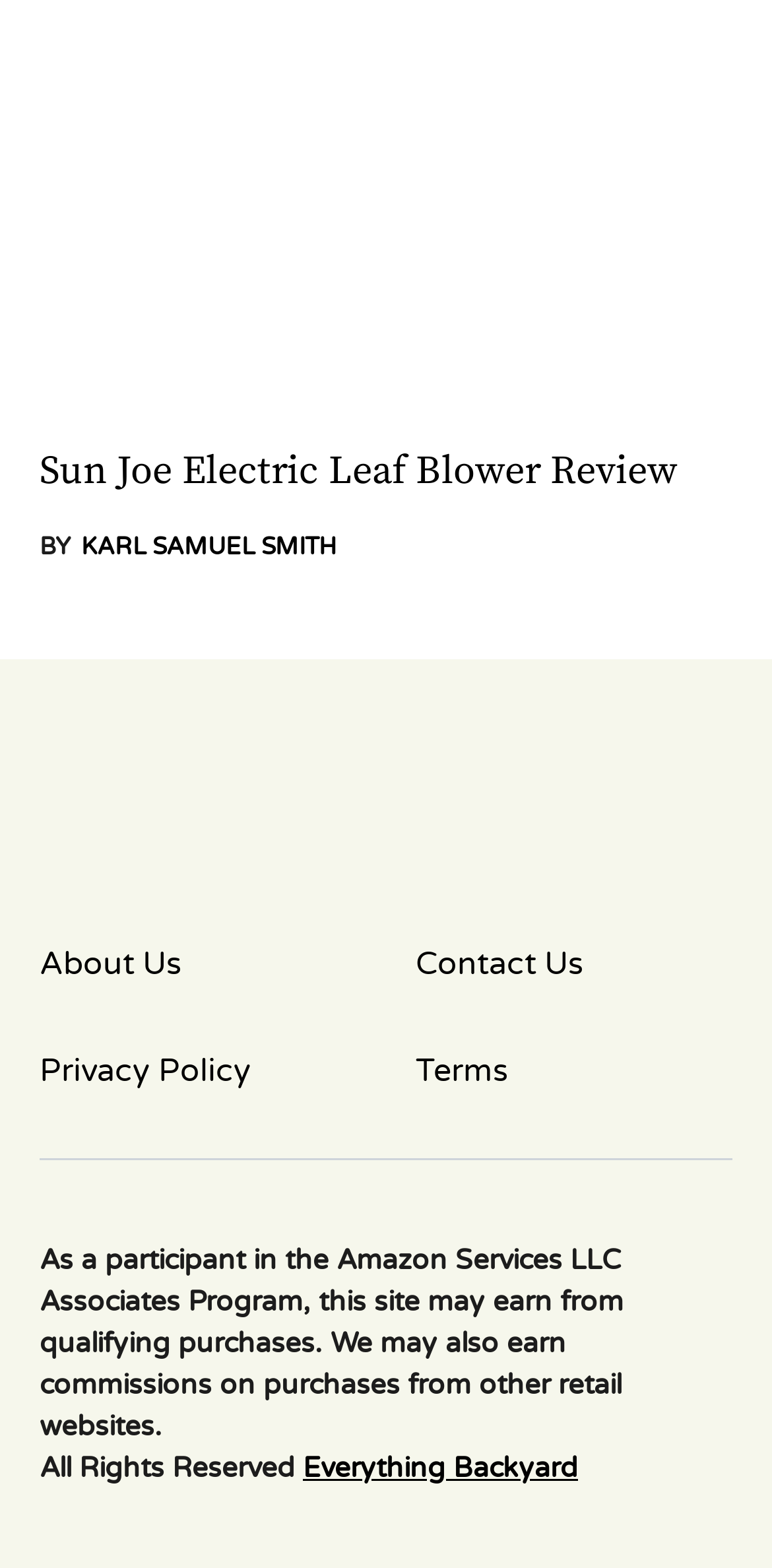Pinpoint the bounding box coordinates of the element that must be clicked to accomplish the following instruction: "click the link to read the Sun Joe Electric Leaf Blower Review". The coordinates should be in the format of four float numbers between 0 and 1, i.e., [left, top, right, bottom].

[0.051, 0.285, 0.877, 0.317]